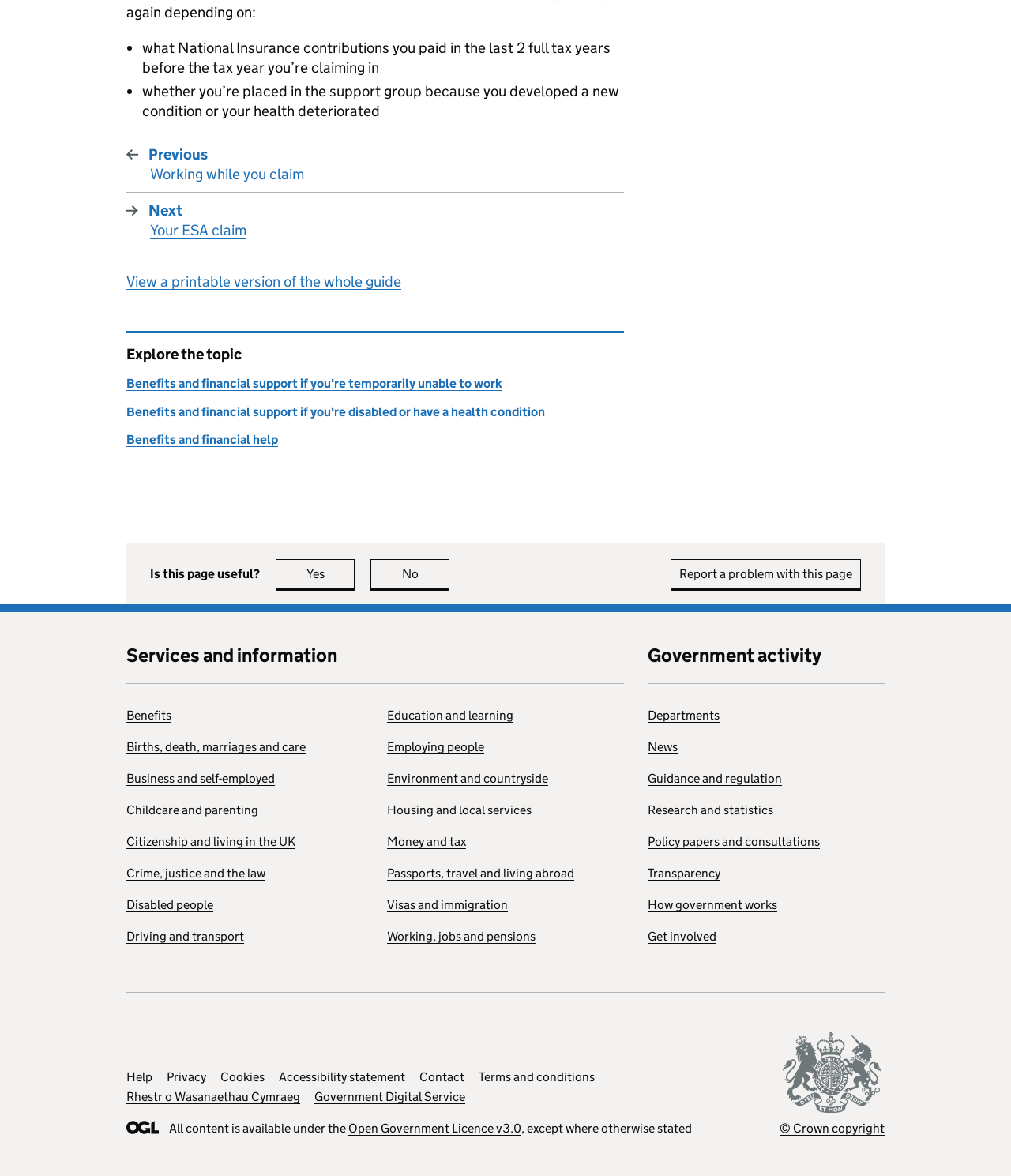What is the copyright information at the bottom of the page?
Give a single word or phrase answer based on the content of the image.

Crown copyright